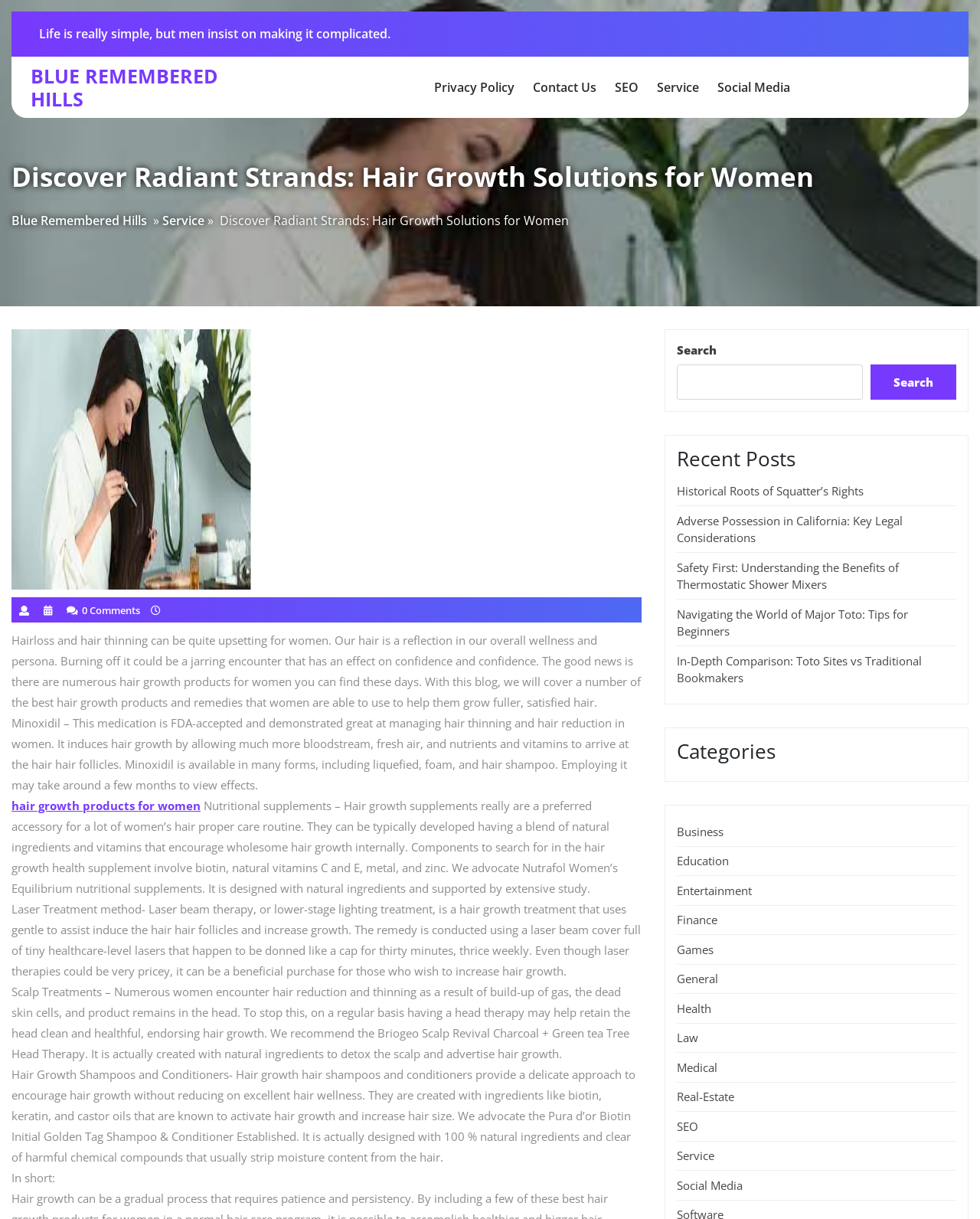Offer a comprehensive description of the webpage’s content and structure.

The webpage is about hair growth solutions for women, specifically discussing various products and remedies that can help promote hair growth. At the top of the page, there is a quote "Life is really simple, but men insist on making it complicated." Below this, there is a link to "BLUE REMEMBERED HILLS" and a navigation menu with links to "Privacy Policy", "Contact Us", "SEO", "Service", and "Social Media".

The main content of the page is divided into sections. The first section has a heading "Discover Radiant Strands: Hair Growth Solutions for Women" and a brief introduction to the topic of hair loss and thinning in women. Below this, there are several paragraphs discussing different hair growth products and remedies, including Minoxidil, nutritional supplements, laser treatment, scalp treatments, and hair growth shampoos and conditioners.

To the right of the main content, there is a search bar with a button labeled "Search". Below this, there is a section titled "Recent Posts" with links to several articles on various topics, including squatter's rights, adverse possession, thermostatic shower mixers, and Toto sites. Further down, there is a section titled "Categories" with links to various categories, including business, education, entertainment, finance, games, general, health, law, medical, real estate, SEO, service, and social media.

Throughout the page, there are several links to other articles and websites, as well as a few static text elements with no interactive functionality. The overall layout of the page is clean and easy to navigate, with clear headings and concise text.